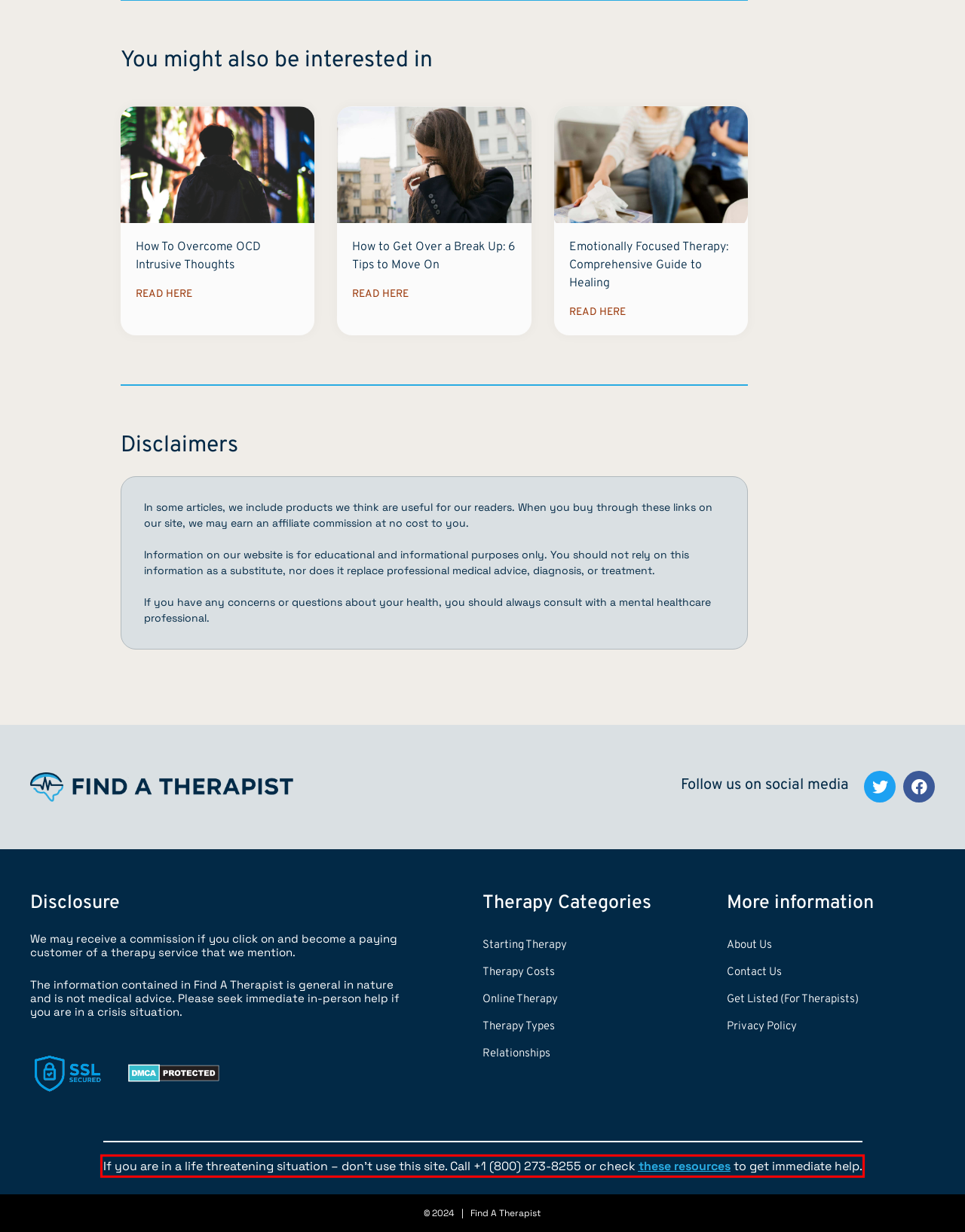Using the provided webpage screenshot, recognize the text content in the area marked by the red bounding box.

If you are in a life threatening situation – don’t use this site. Call +1 (800) 273-8255 or check these resources to get immediate help.